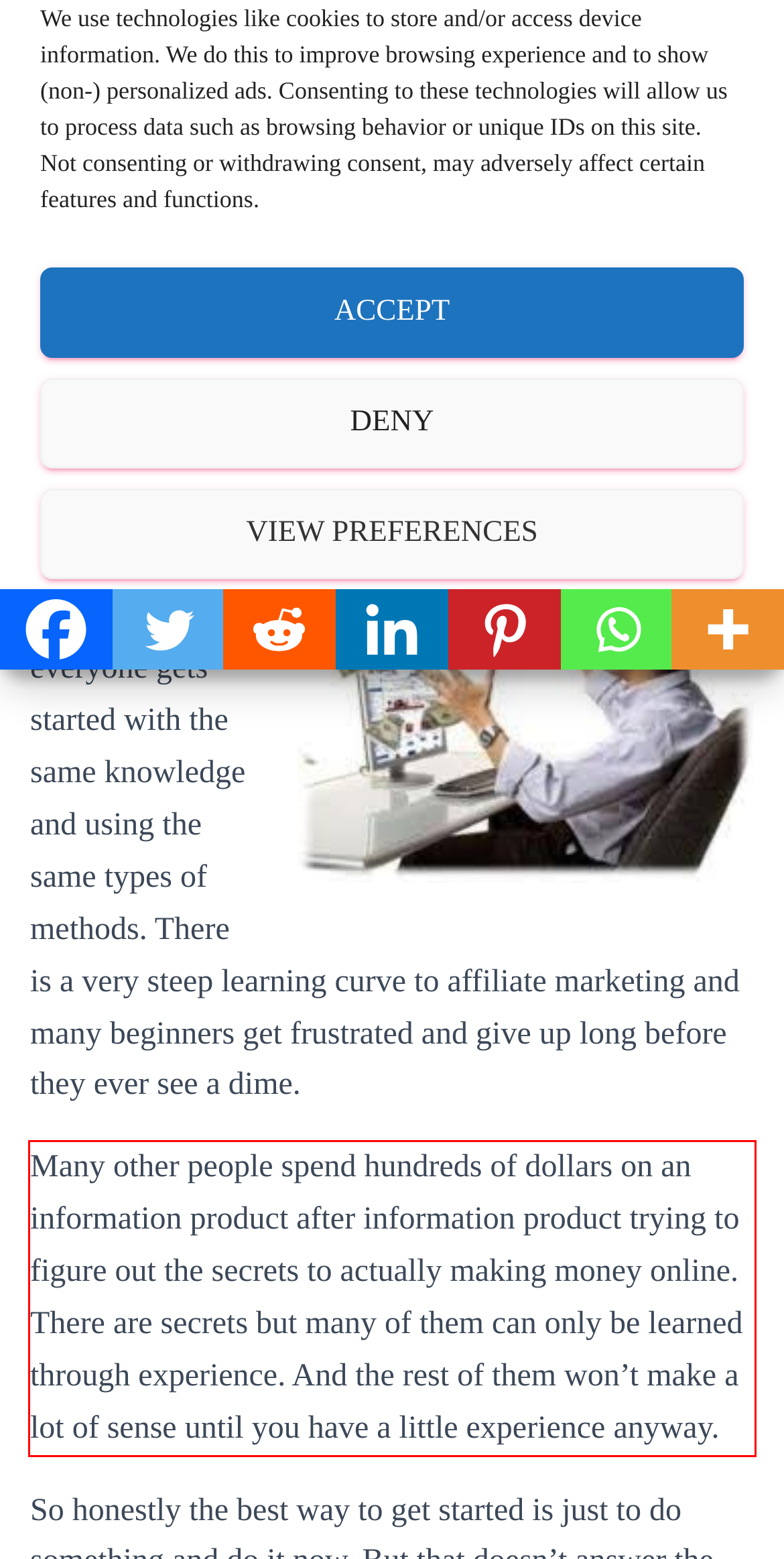You have a screenshot of a webpage, and there is a red bounding box around a UI element. Utilize OCR to extract the text within this red bounding box.

Many other people spend hundreds of dollars on an information product after information product trying to figure out the secrets to actually making money online. There are secrets but many of them can only be learned through experience. And the rest of them won’t make a lot of sense until you have a little experience anyway.